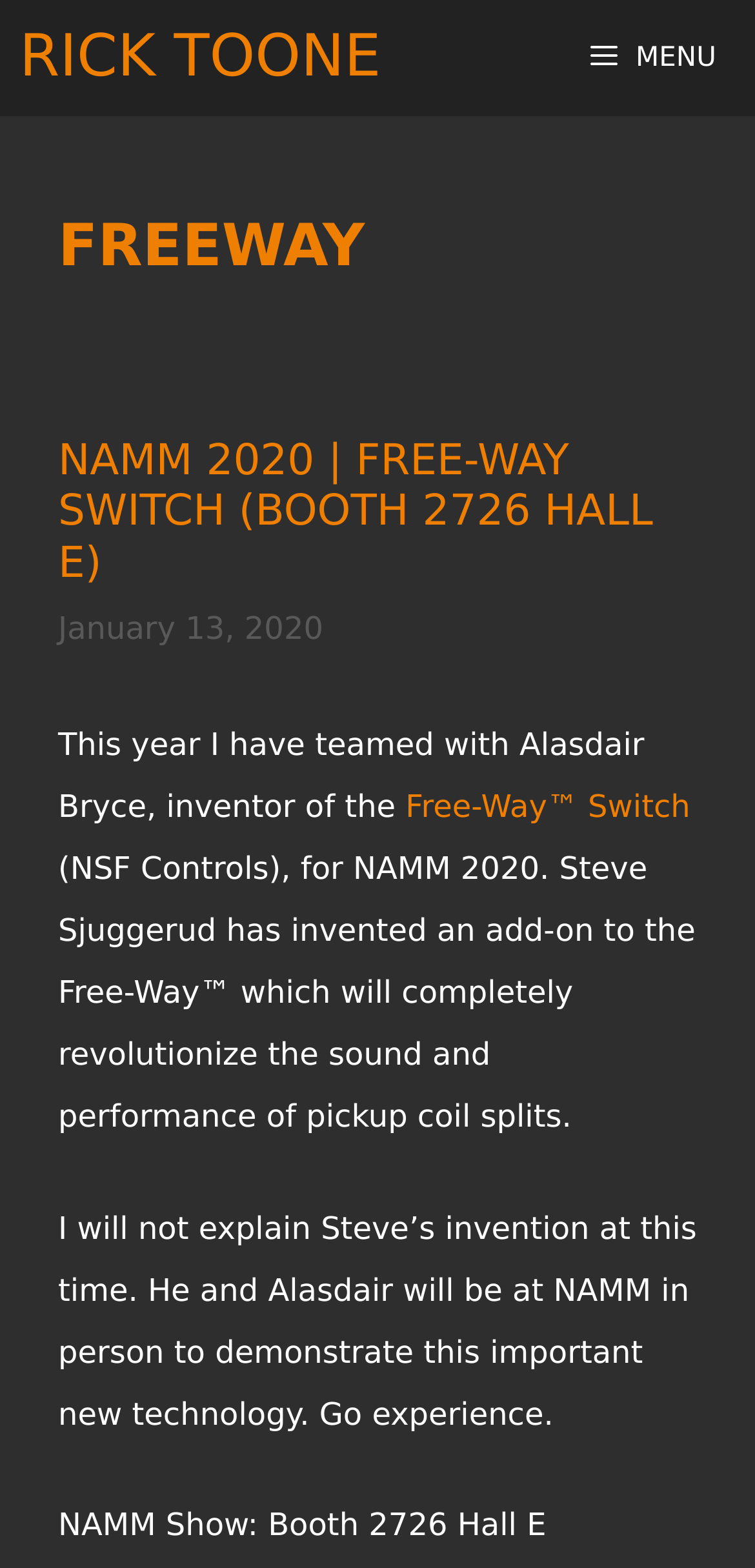Identify the bounding box for the given UI element using the description provided. Coordinates should be in the format (top-left x, top-left y, bottom-right x, bottom-right y) and must be between 0 and 1. Here is the description: Free-Way™ Switch

[0.537, 0.503, 0.914, 0.526]